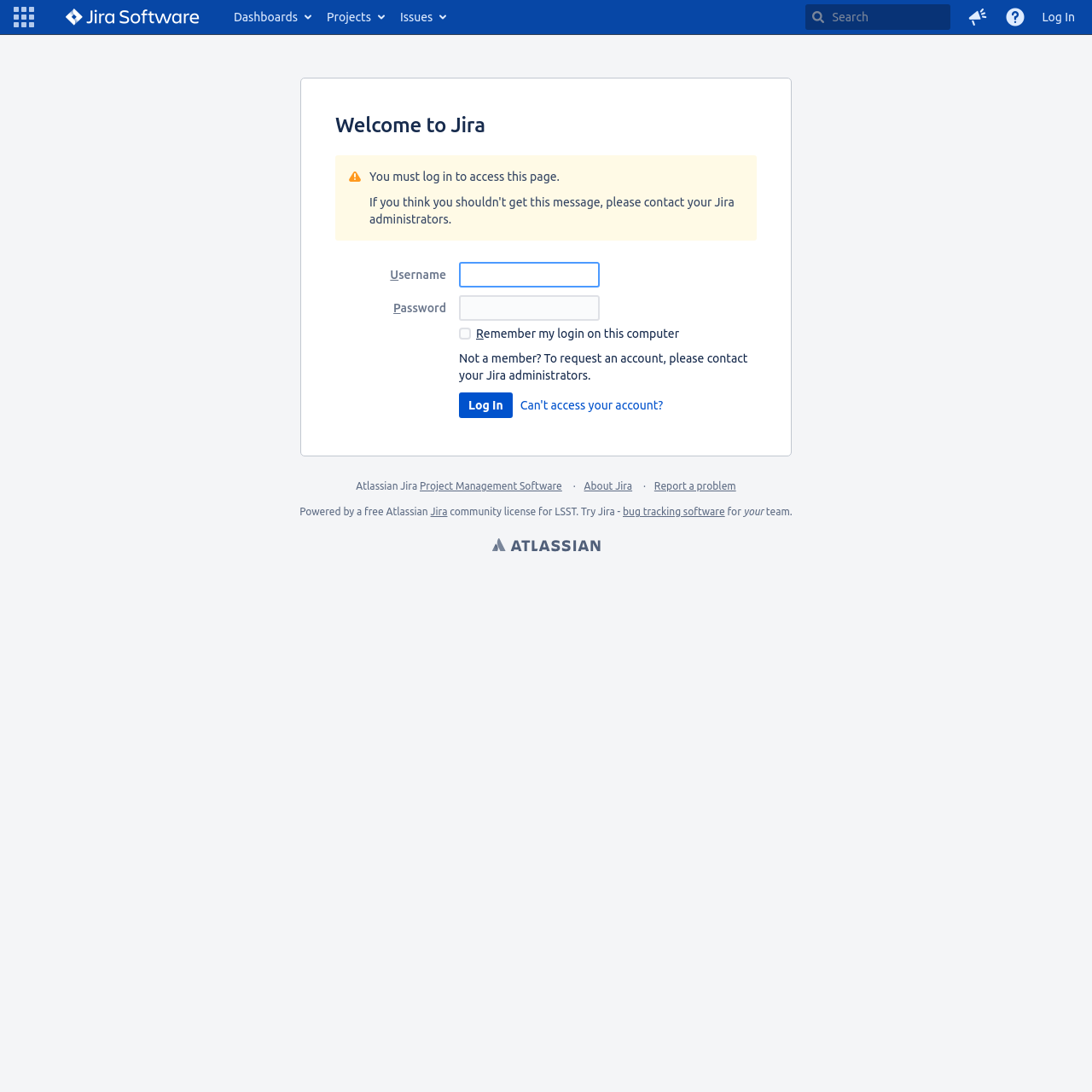Using the provided element description "Can't access your account?", determine the bounding box coordinates of the UI element.

[0.476, 0.359, 0.607, 0.383]